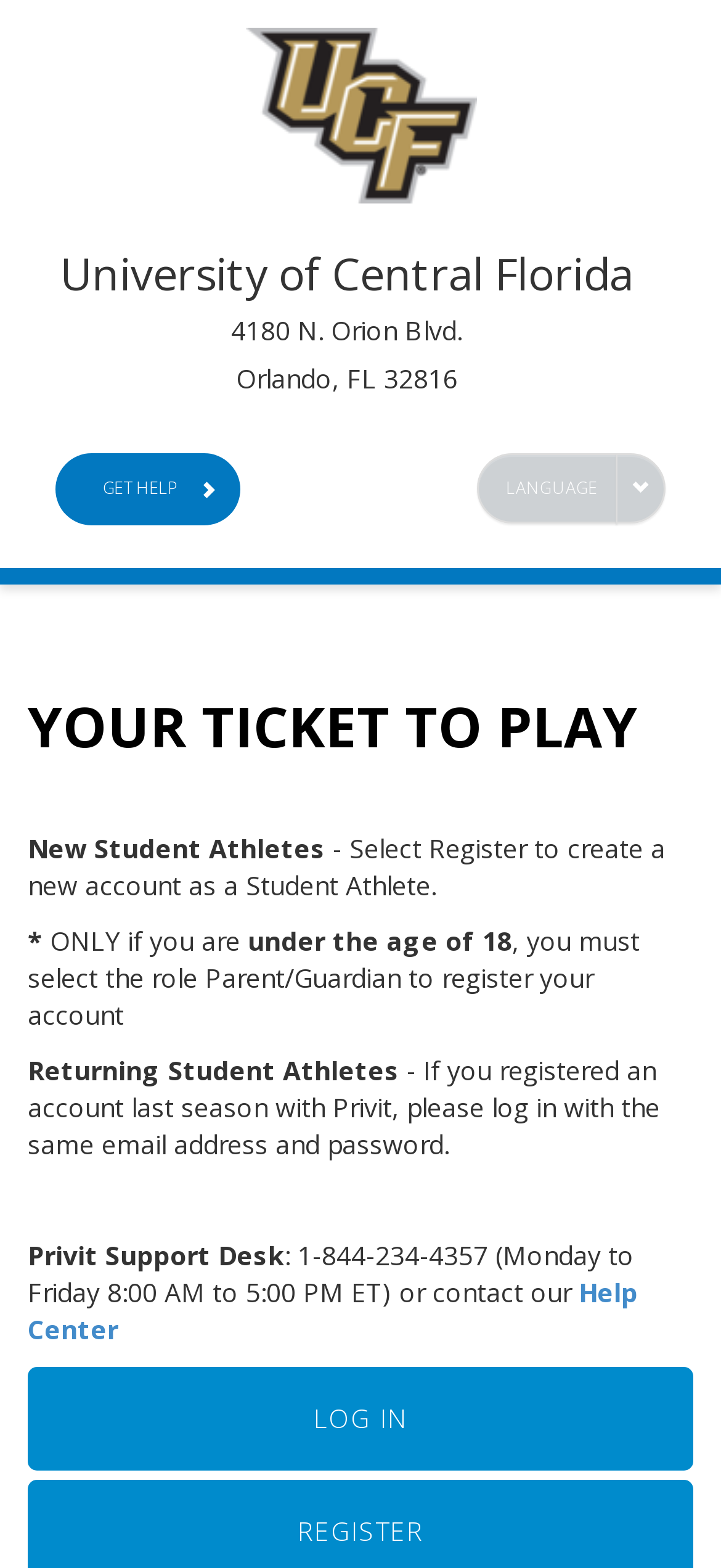Using the provided element description "Get Help", determine the bounding box coordinates of the UI element.

[0.077, 0.289, 0.333, 0.335]